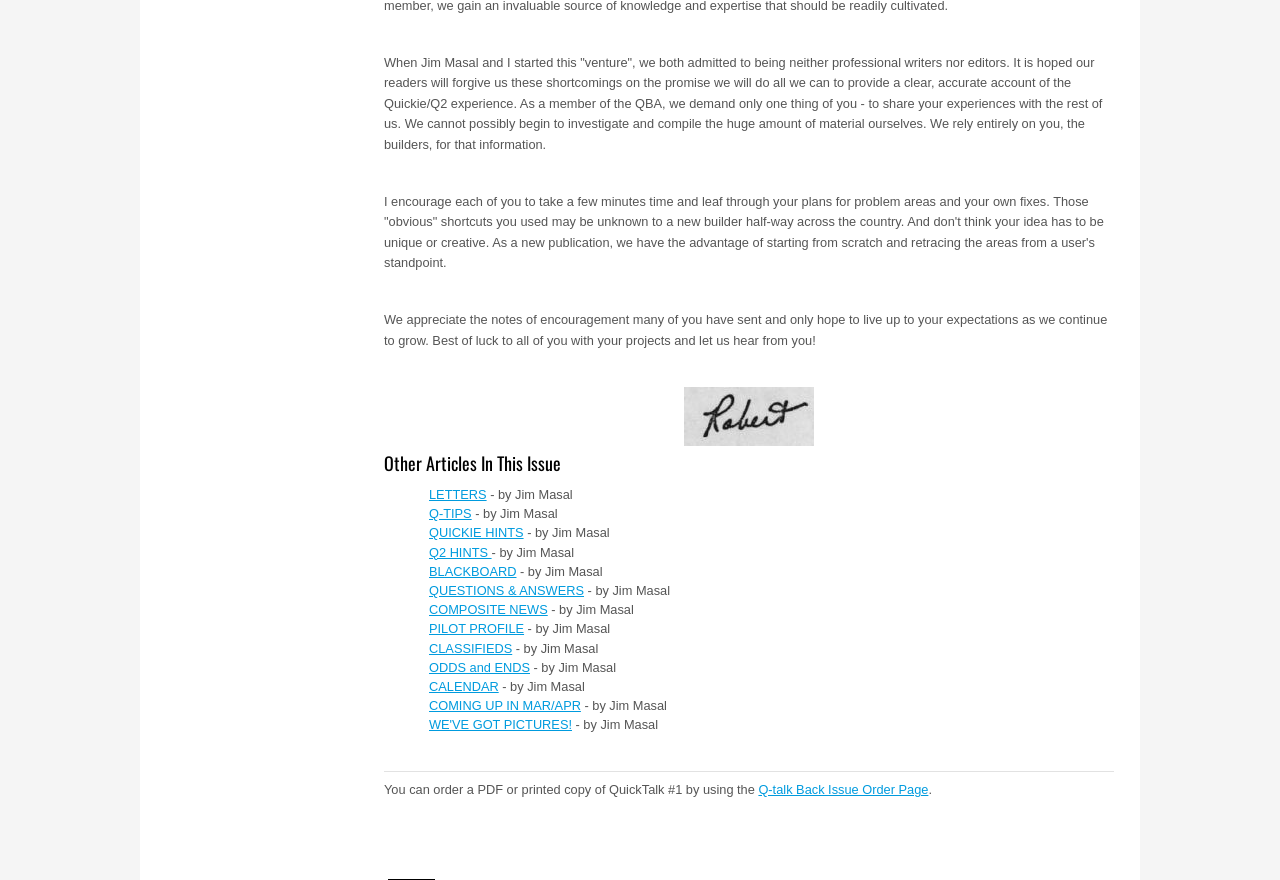Identify the bounding box coordinates for the UI element mentioned here: "COMING UP IN MAR/APR". Provide the coordinates as four float values between 0 and 1, i.e., [left, top, right, bottom].

[0.335, 0.793, 0.454, 0.81]